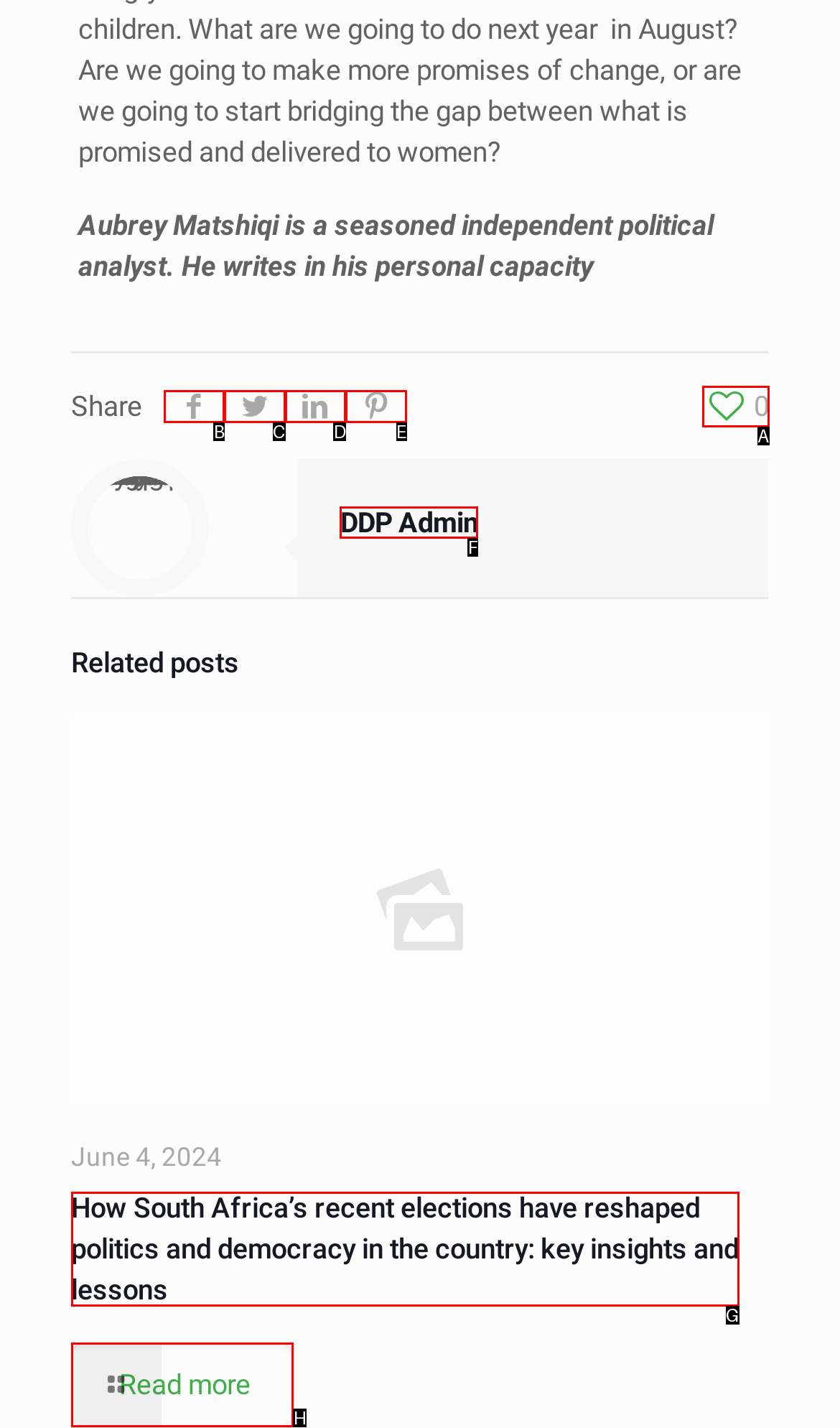Identify which HTML element should be clicked to fulfill this instruction: Visit the author's profile Reply with the correct option's letter.

F